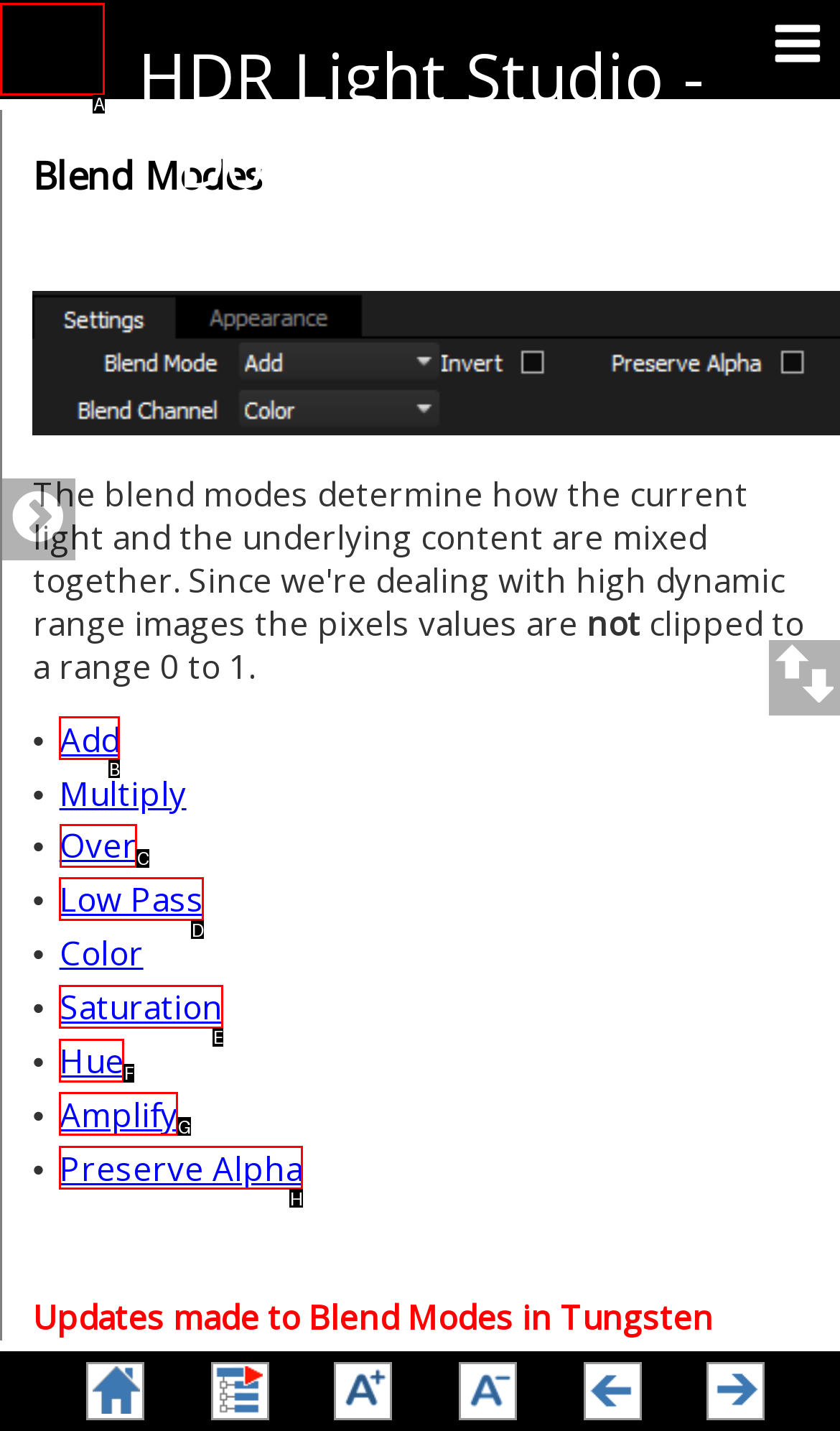Identify the correct letter of the UI element to click for this task: Click on Over
Respond with the letter from the listed options.

C